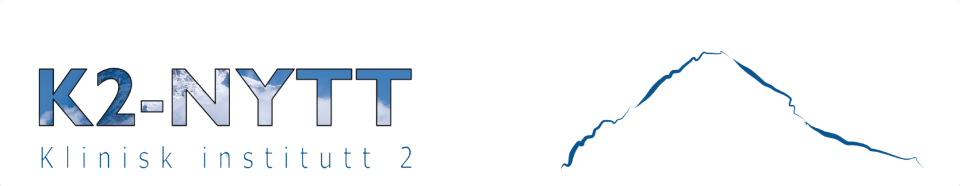What is the background of the logo?
Refer to the screenshot and answer in one word or phrase.

Mountain silhouette